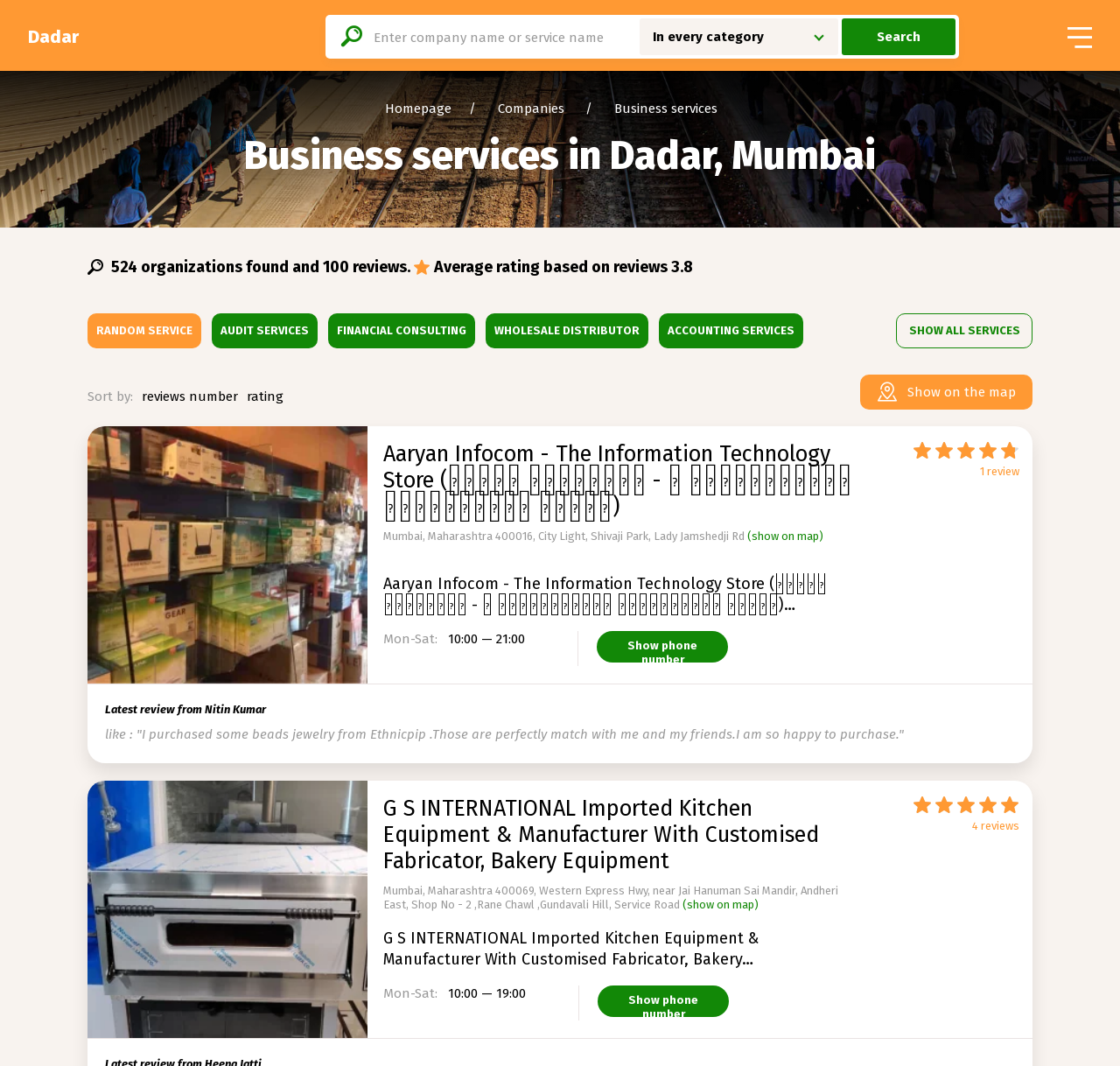Can you specify the bounding box coordinates of the area that needs to be clicked to fulfill the following instruction: "Search for a company"?

[0.291, 0.017, 0.571, 0.052]